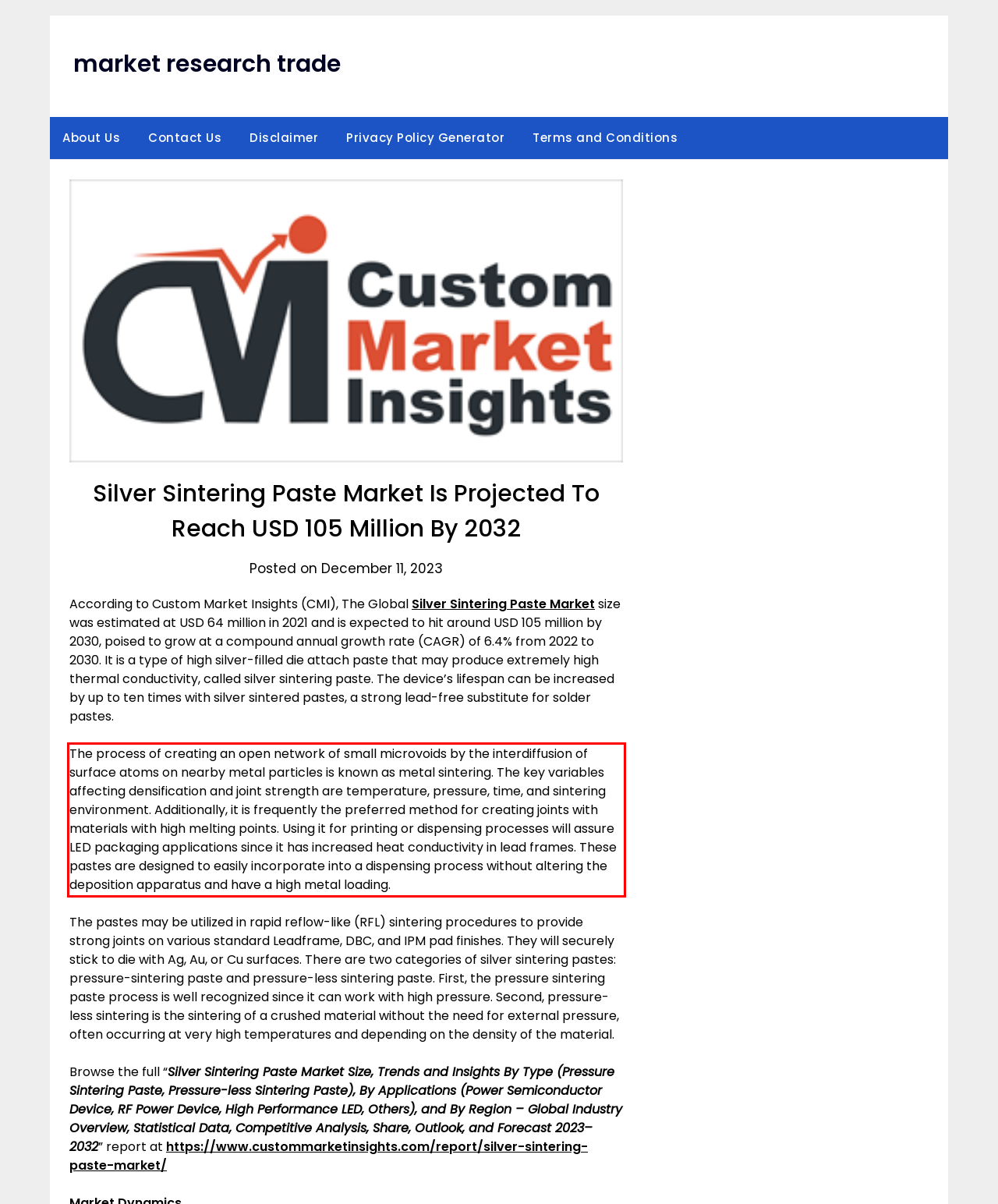Given a screenshot of a webpage, locate the red bounding box and extract the text it encloses.

The process of creating an open network of small microvoids by the interdiffusion of surface atoms on nearby metal particles is known as metal sintering. The key variables affecting densification and joint strength are temperature, pressure, time, and sintering environment. Additionally, it is frequently the preferred method for creating joints with materials with high melting points. Using it for printing or dispensing processes will assure LED packaging applications since it has increased heat conductivity in lead frames. These pastes are designed to easily incorporate into a dispensing process without altering the deposition apparatus and have a high metal loading.